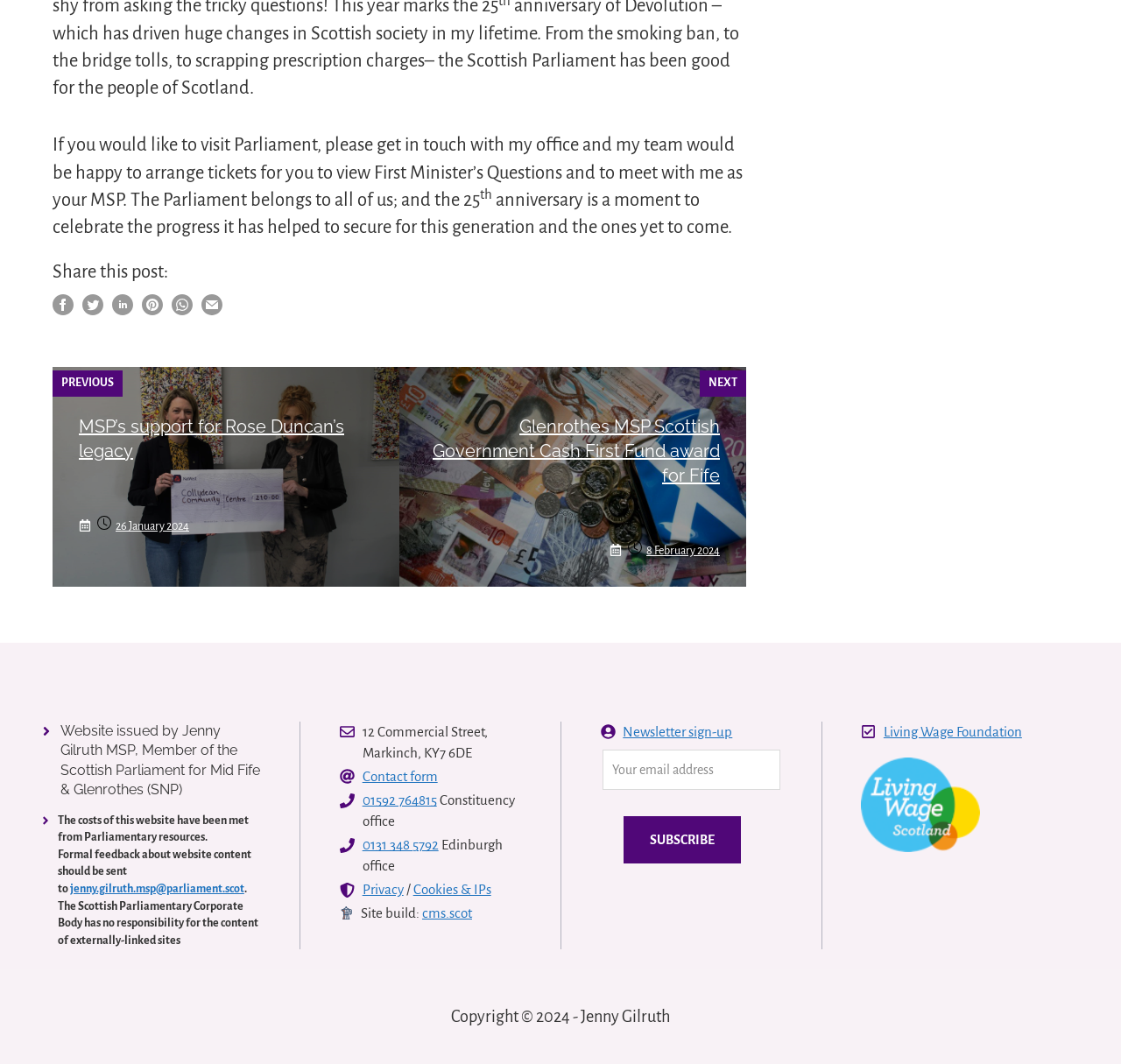Can you pinpoint the bounding box coordinates for the clickable element required for this instruction: "Subscribe to the newsletter"? The coordinates should be four float numbers between 0 and 1, i.e., [left, top, right, bottom].

[0.556, 0.767, 0.661, 0.812]